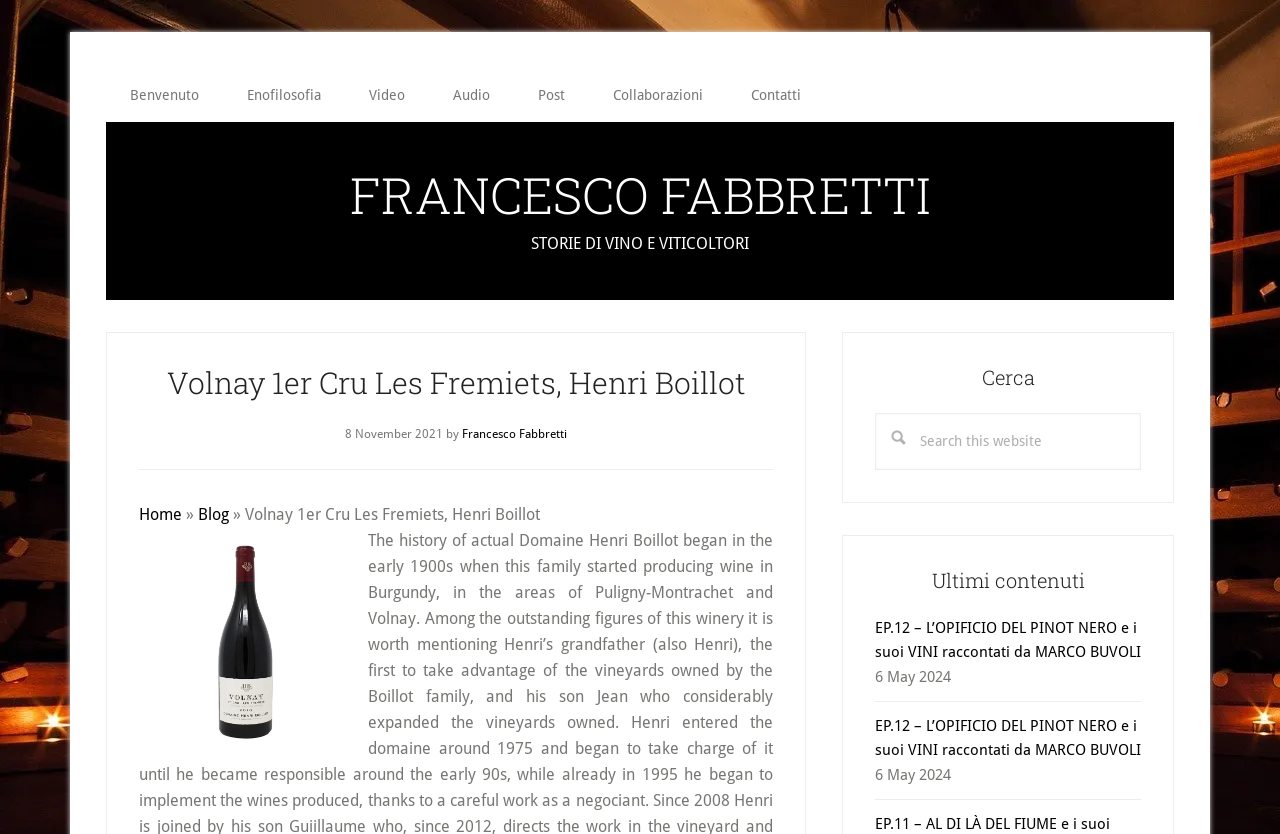Identify the bounding box coordinates of the region that should be clicked to execute the following instruction: "Click on the 'Contatti' link".

[0.568, 0.082, 0.645, 0.146]